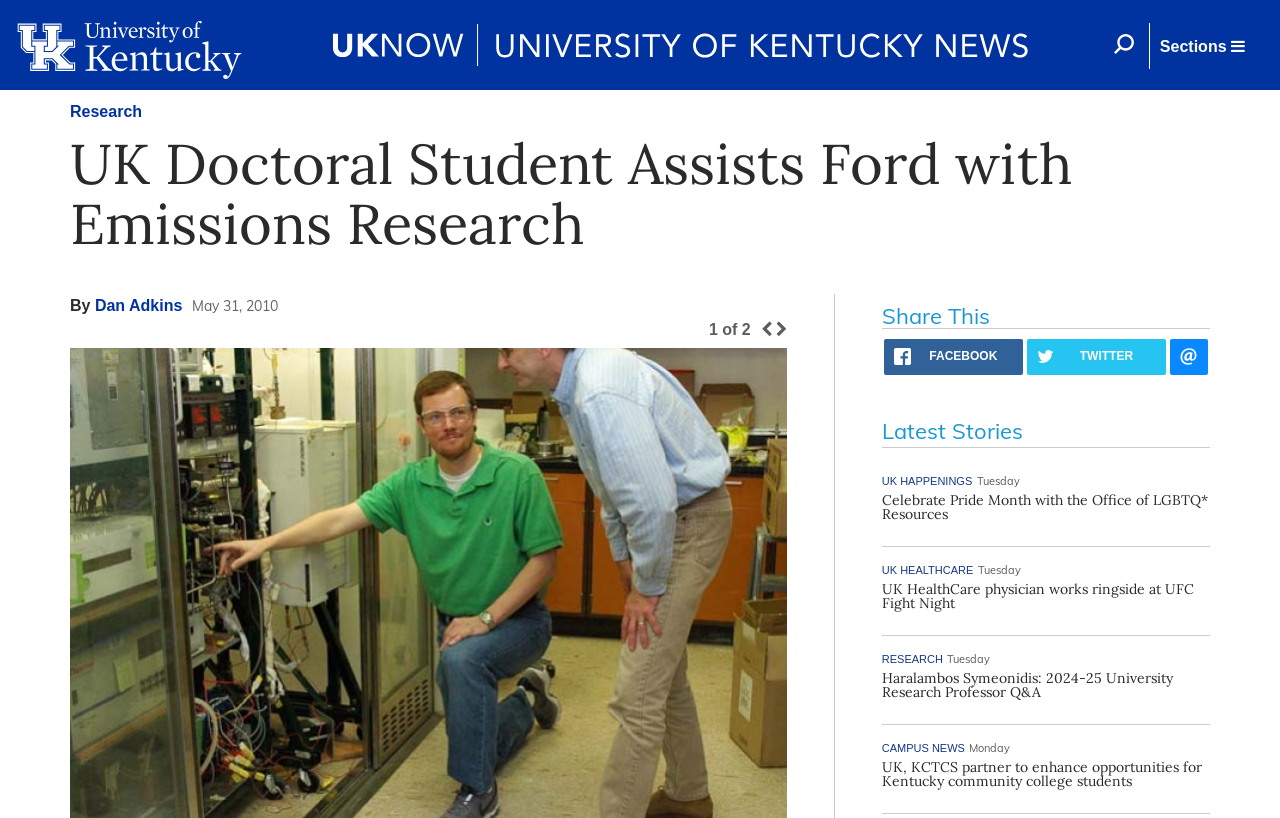Please determine the bounding box coordinates of the element to click on in order to accomplish the following task: "Go to Research section". Ensure the coordinates are four float numbers ranging from 0 to 1, i.e., [left, top, right, bottom].

[0.055, 0.126, 0.111, 0.147]